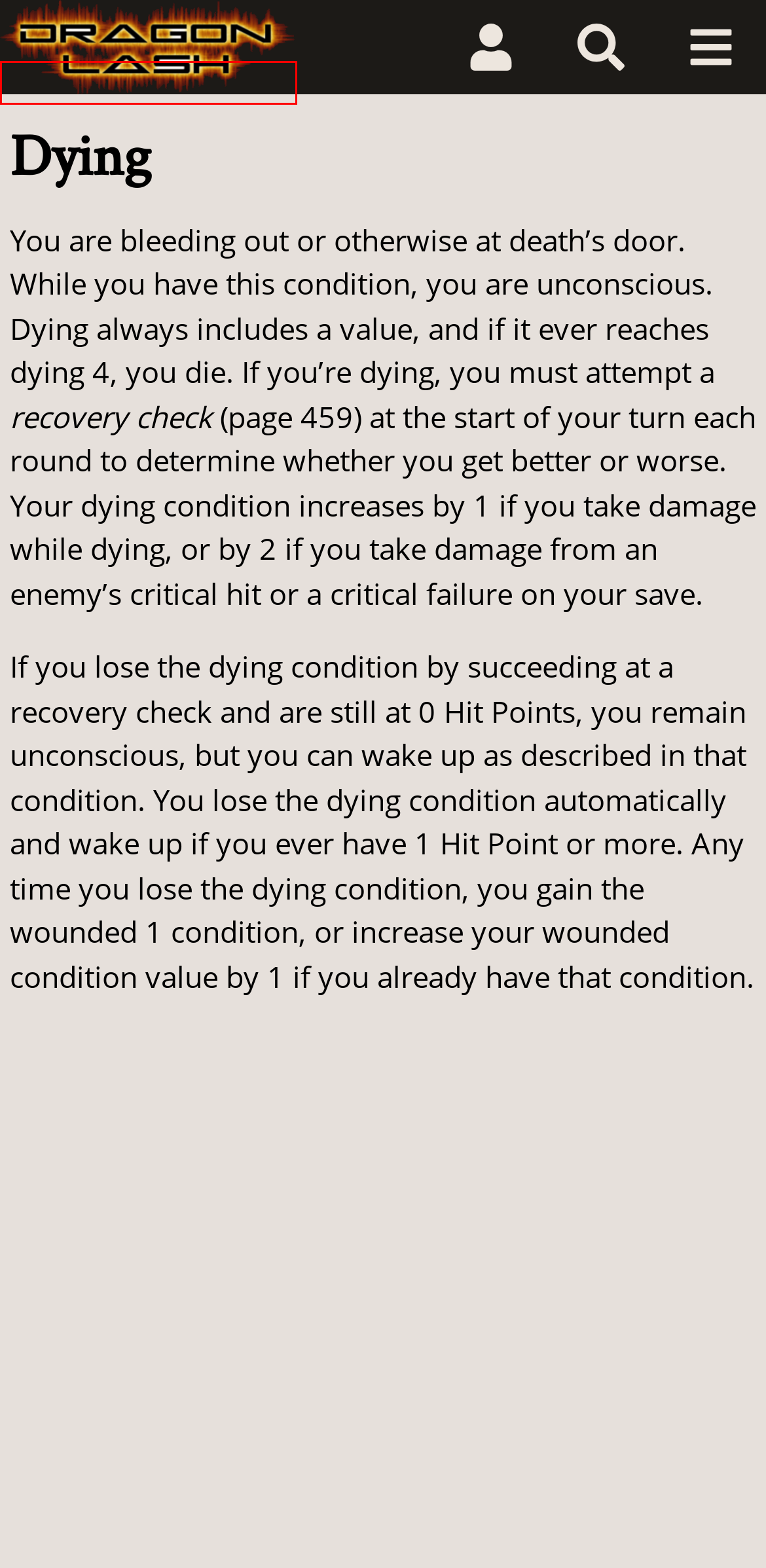Observe the webpage screenshot and focus on the red bounding box surrounding a UI element. Choose the most appropriate webpage description that corresponds to the new webpage after clicking the element in the bounding box. Here are the candidates:
A. Hostile | Pathfinder 2e SRD
B. Undetected | Pathfinder 2e SRD
C. Dragonlash
D. Fascinated | Pathfinder 2e SRD
E. Clumsy | Pathfinder 2e SRD
F. Concealed | Pathfinder 2e SRD
G. Basics | Pathfinder 2e SRD
H. Stunned | Pathfinder 2e SRD

C